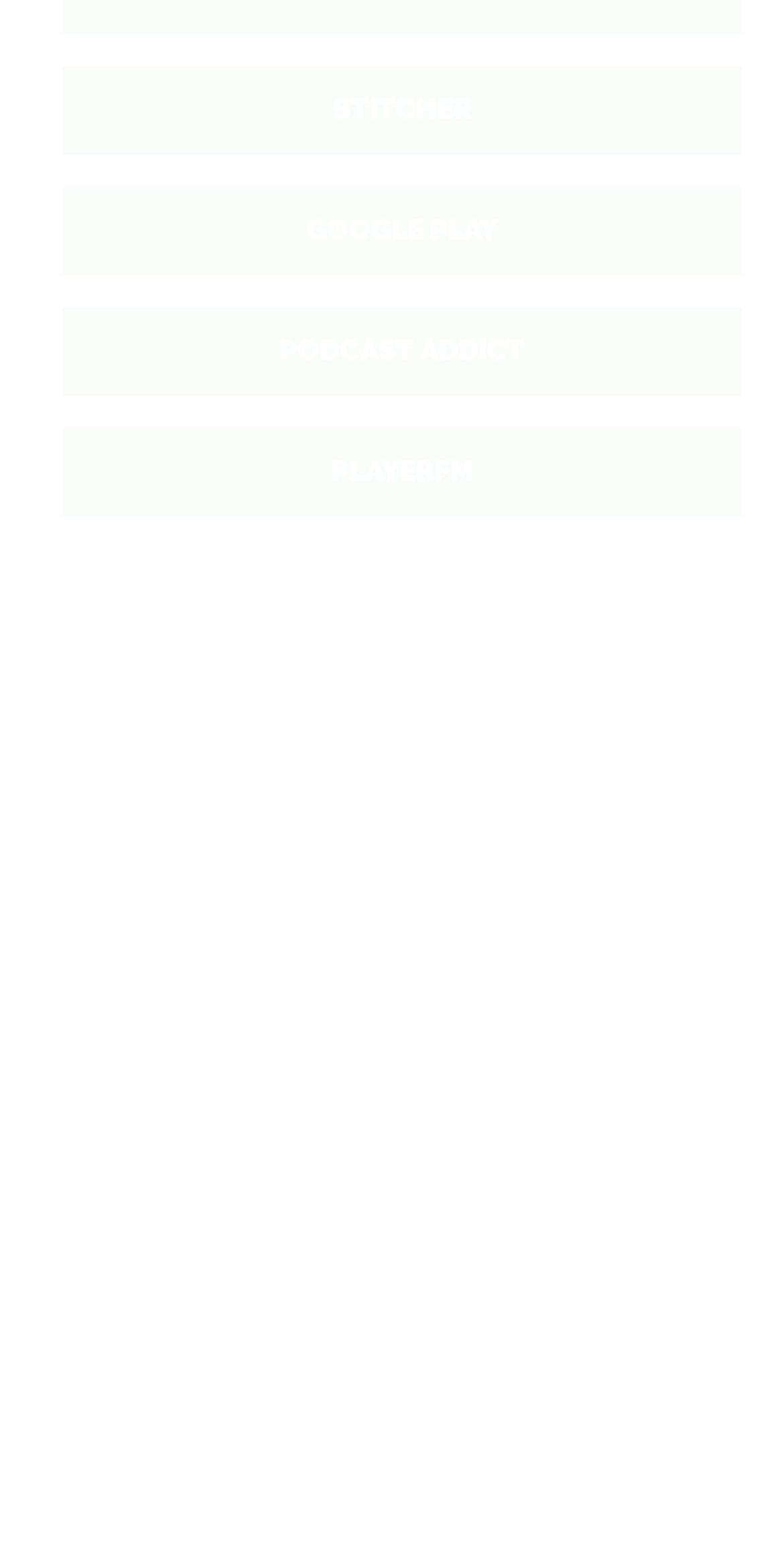Please find and report the bounding box coordinates of the element to click in order to perform the following action: "check out PLAYERFM". The coordinates should be expressed as four float numbers between 0 and 1, in the format [left, top, right, bottom].

[0.077, 0.276, 0.949, 0.335]